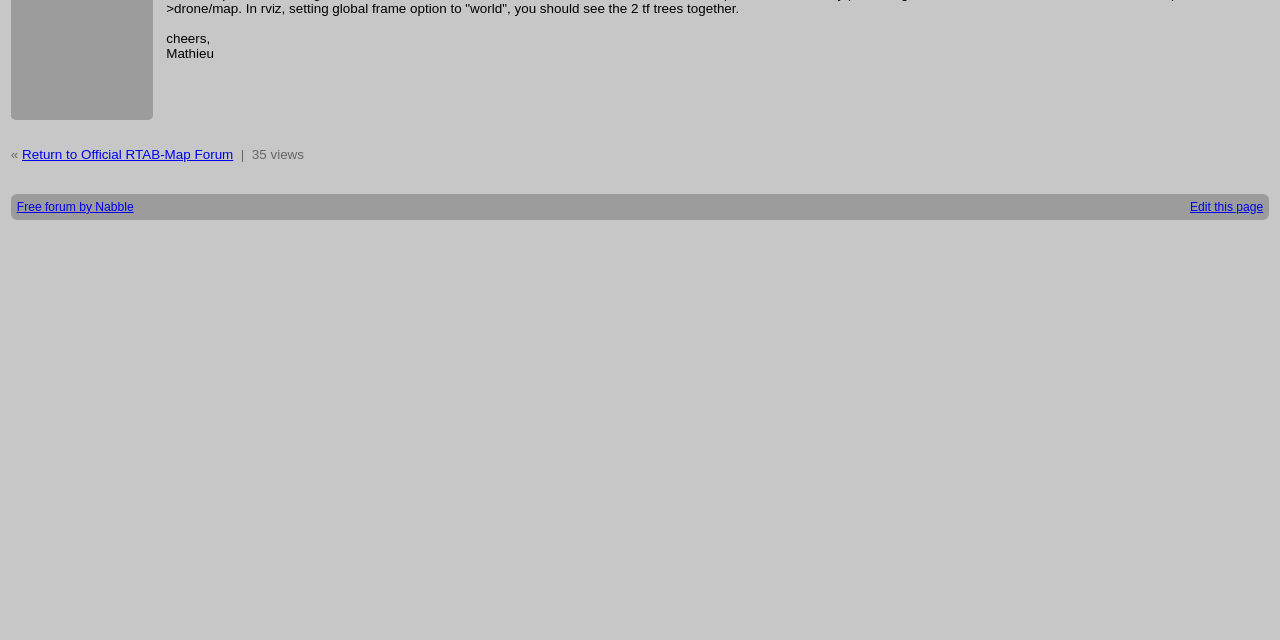Based on the element description: "Edit this page", identify the UI element and provide its bounding box coordinates. Use four float numbers between 0 and 1, [left, top, right, bottom].

[0.93, 0.312, 0.987, 0.334]